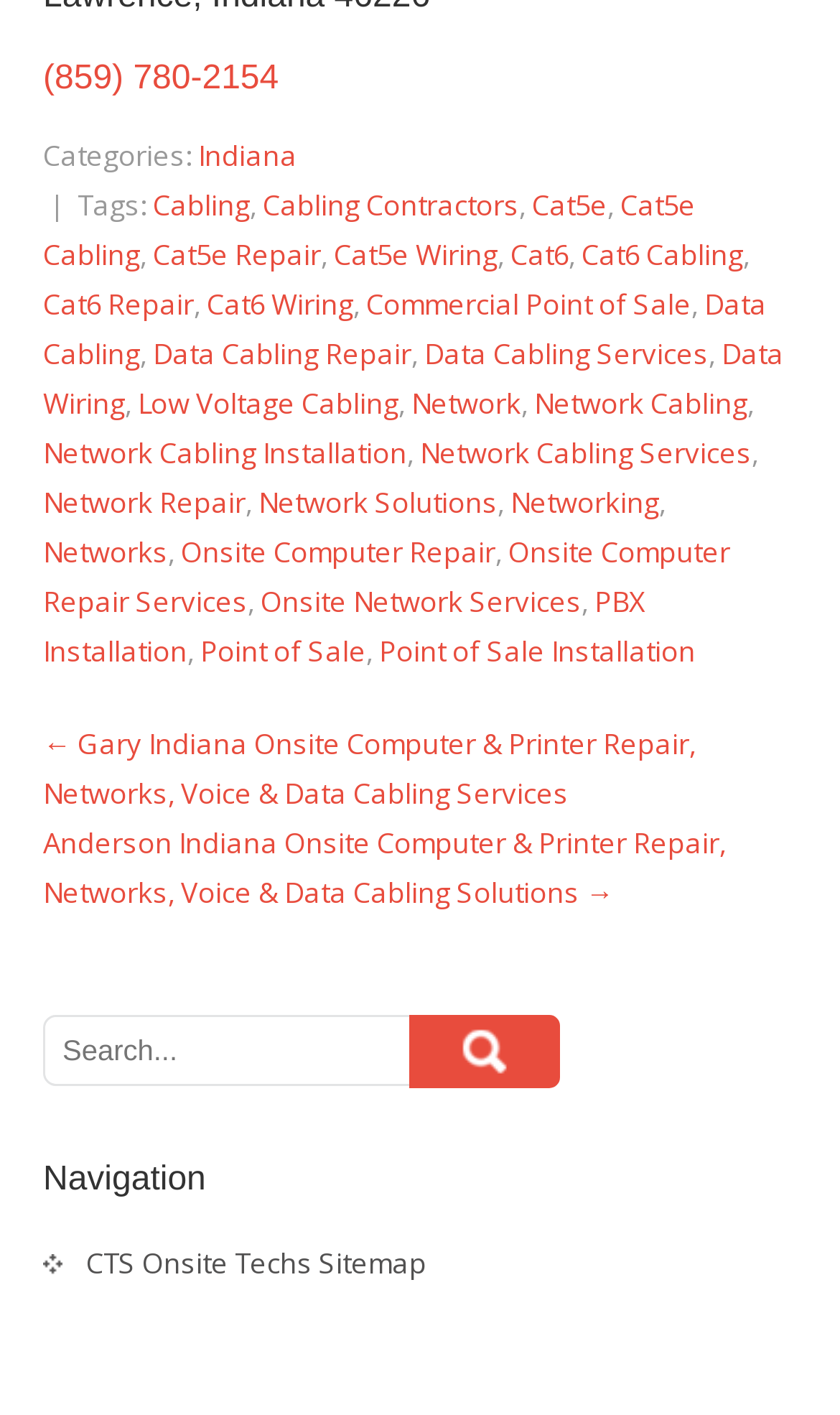Respond concisely with one word or phrase to the following query:
What categories are listed on the webpage?

Indiana, Cabling, etc.